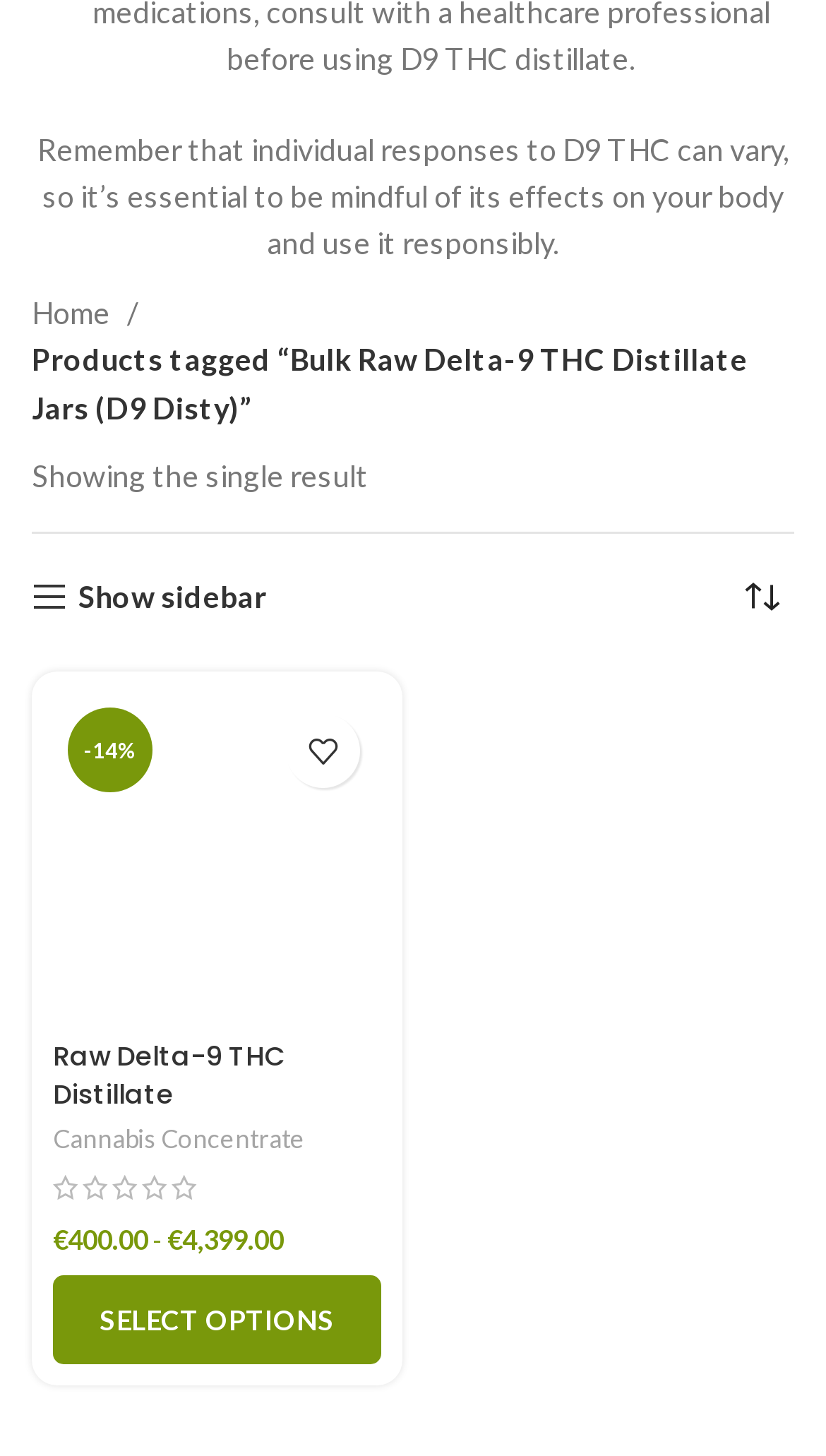Please find the bounding box coordinates (top-left x, top-left y, bottom-right x, bottom-right y) in the screenshot for the UI element described as follows: Add to wishlist

[0.346, 0.491, 0.436, 0.542]